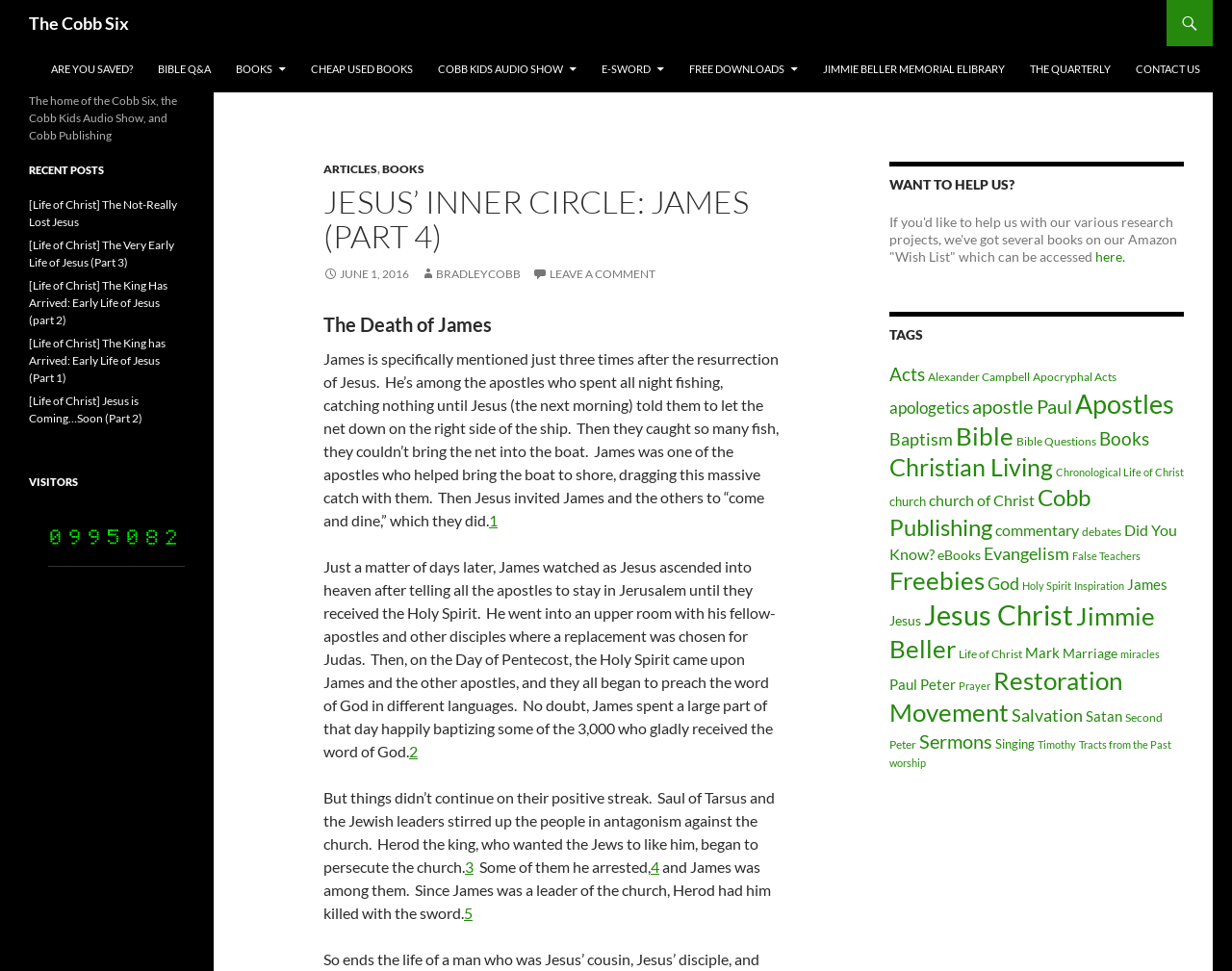Determine the bounding box coordinates of the UI element described by: "Cheap Used Books".

[0.243, 0.048, 0.345, 0.095]